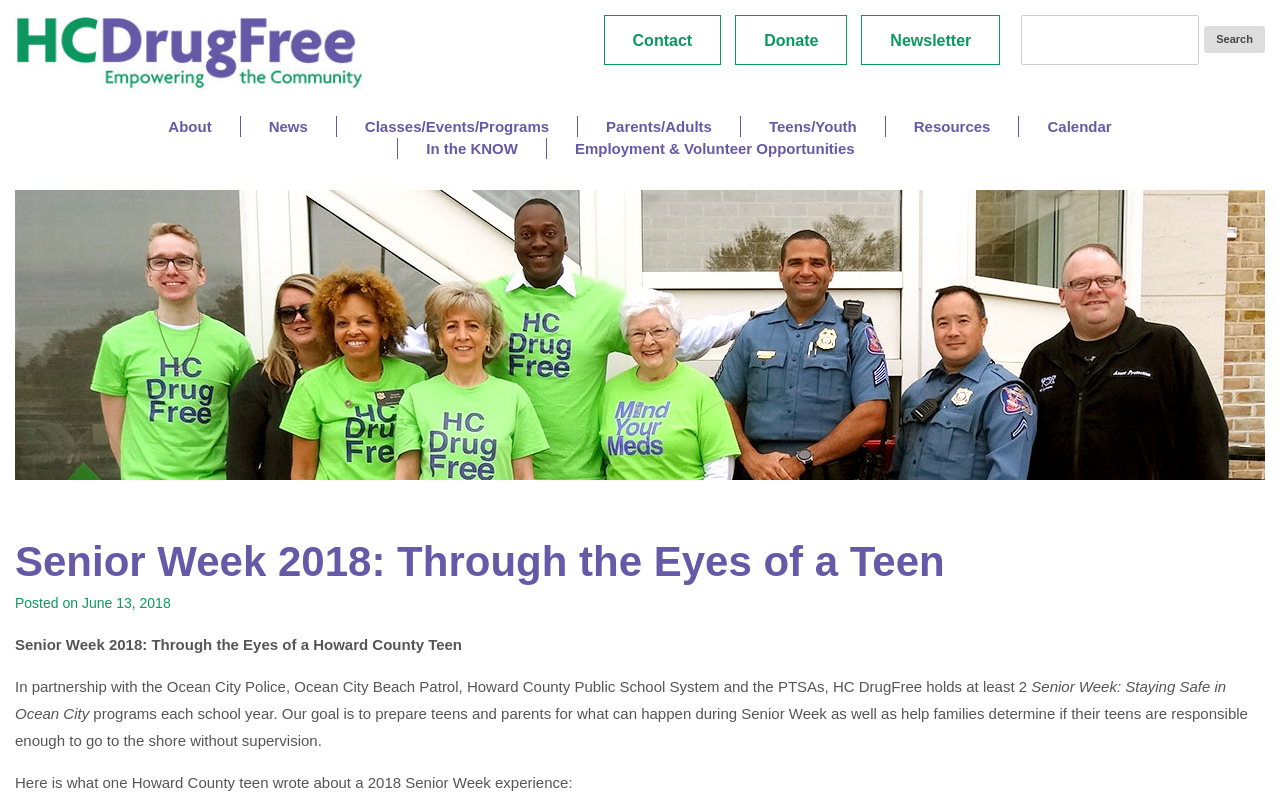Ascertain the bounding box coordinates for the UI element detailed here: "In the KNOW". The coordinates should be provided as [left, top, right, bottom] with each value being a float between 0 and 1.

[0.31, 0.173, 0.427, 0.199]